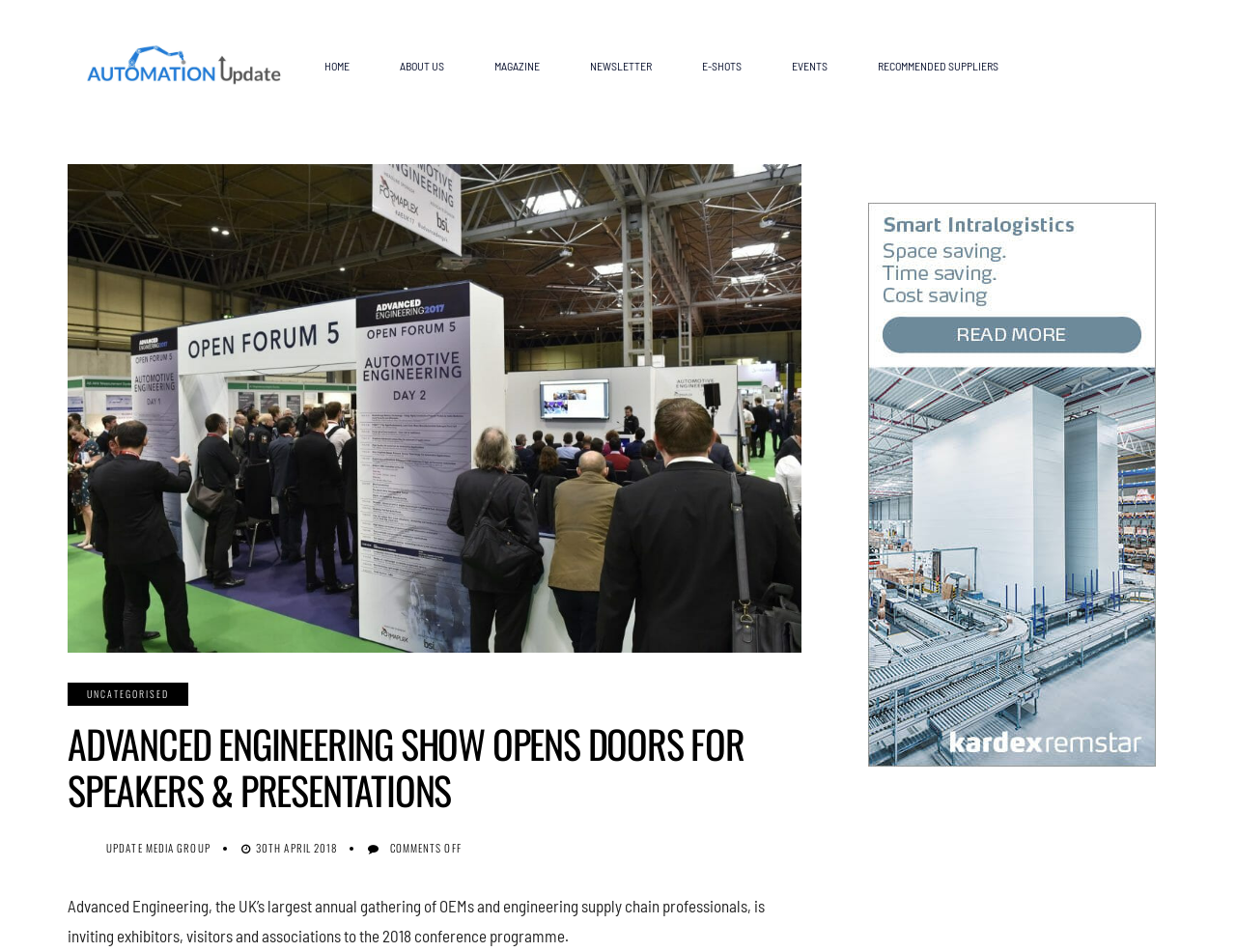What is the purpose of the event?
Please provide a single word or phrase answer based on the image.

Conference programme